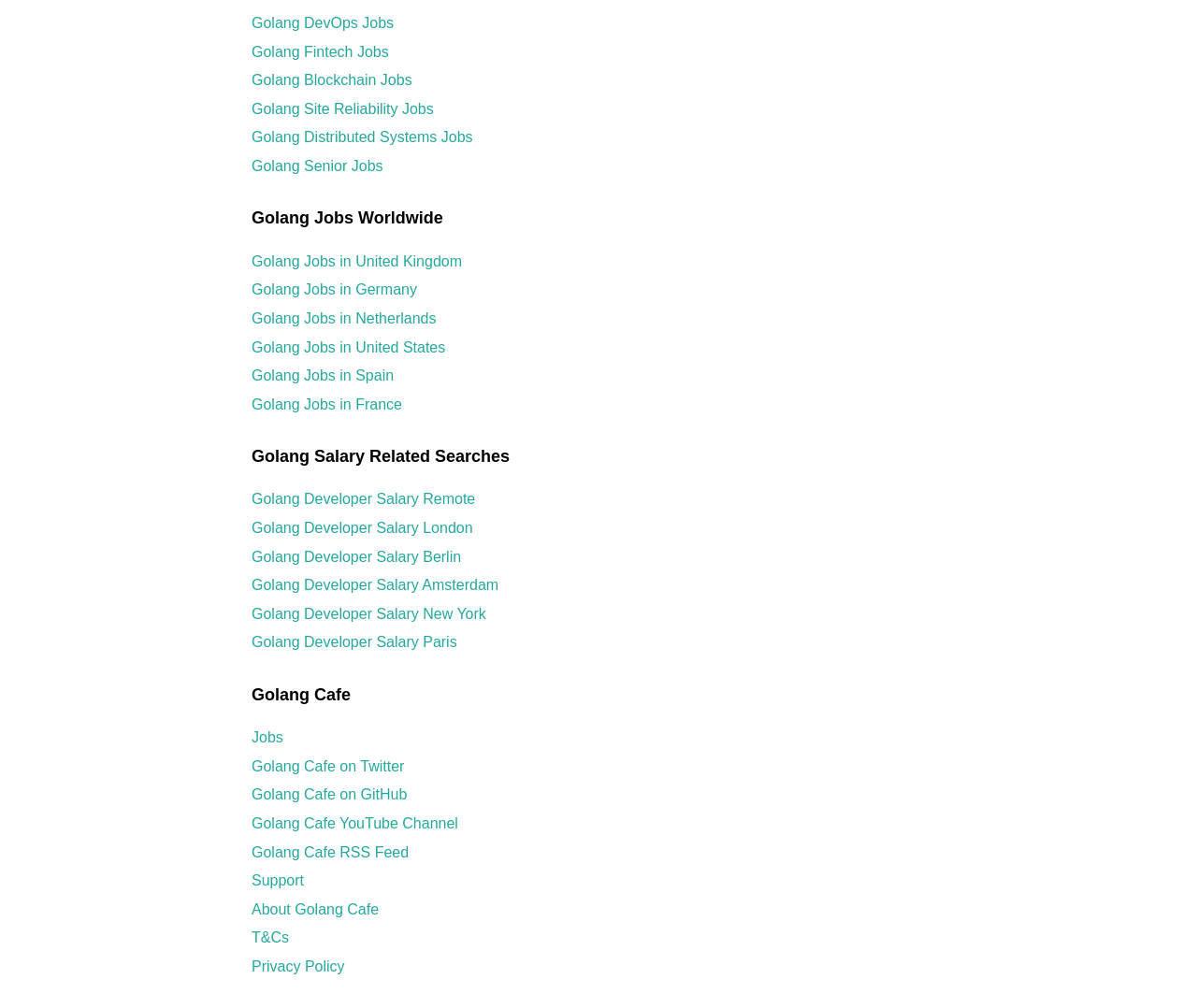Locate the bounding box coordinates for the element described below: "Golang Developer Salary New York". The coordinates must be four float values between 0 and 1, formatted as [left, top, right, bottom].

[0.21, 0.601, 0.406, 0.617]